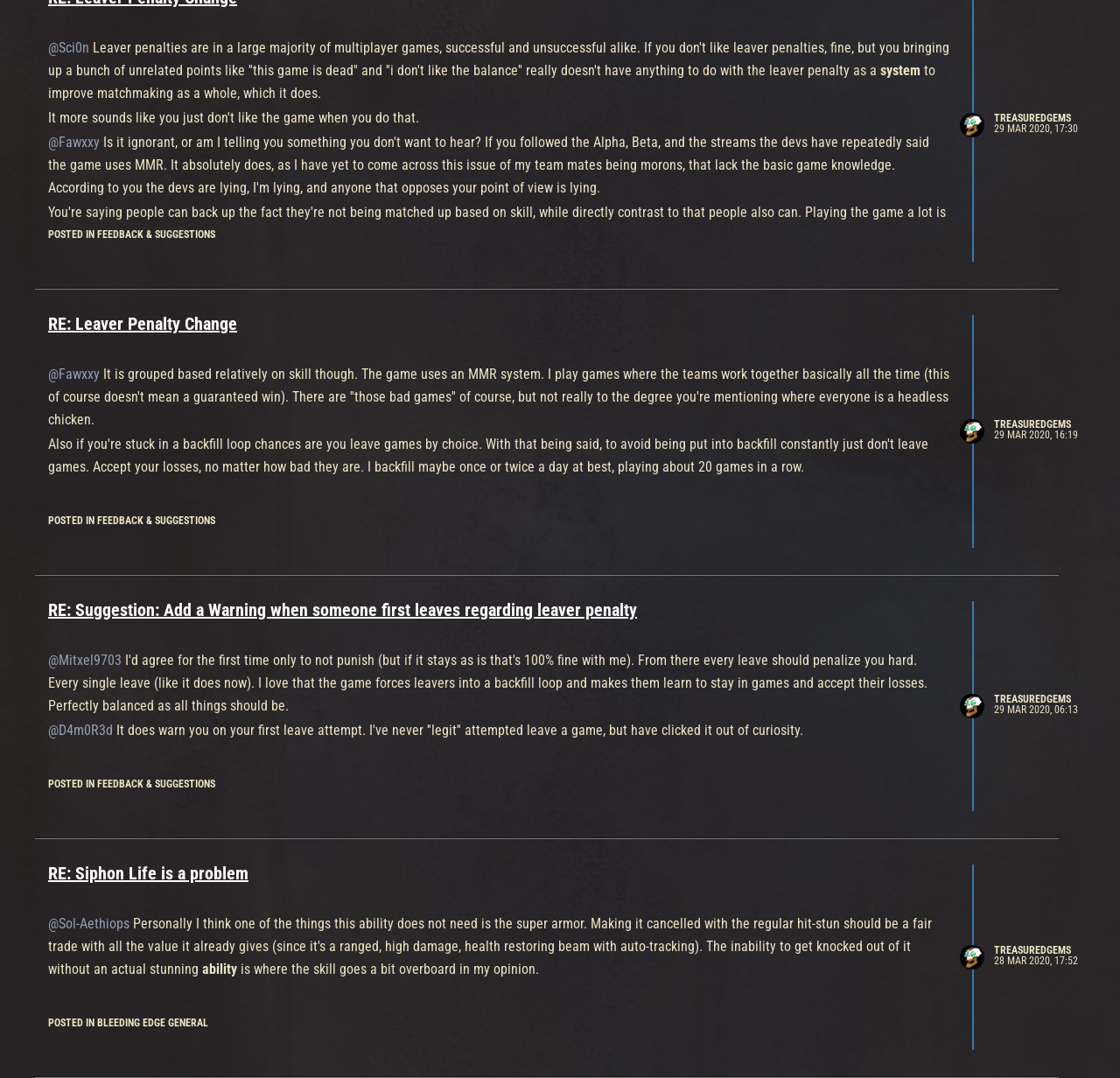Identify the bounding box coordinates for the UI element described by the following text: "@Sci0n". Provide the coordinates as four float numbers between 0 and 1, in the format [left, top, right, bottom].

[0.043, 0.037, 0.08, 0.052]